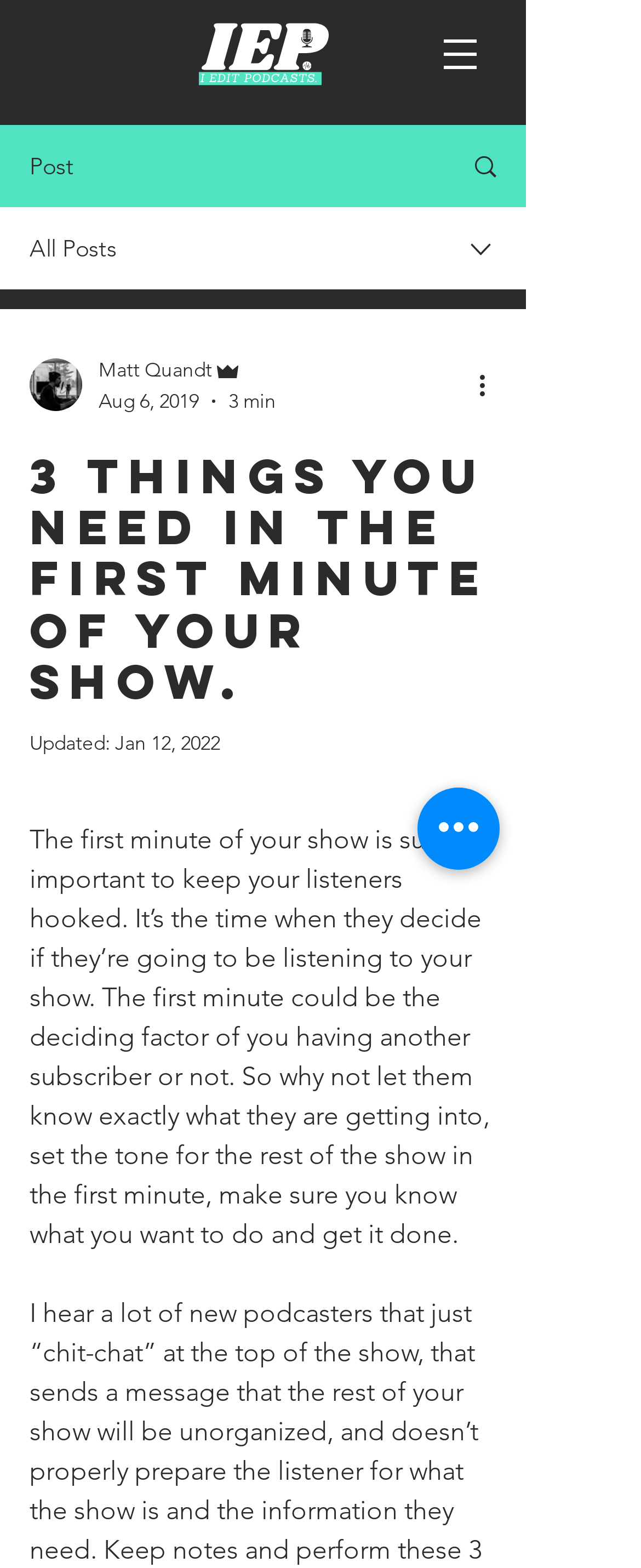Using the details from the image, please elaborate on the following question: What is the duration of the post?

I found the duration of the post by looking at the generic element that contains the duration information. The text '3 min' is located next to the date of the post, indicating that it is the duration of the post.